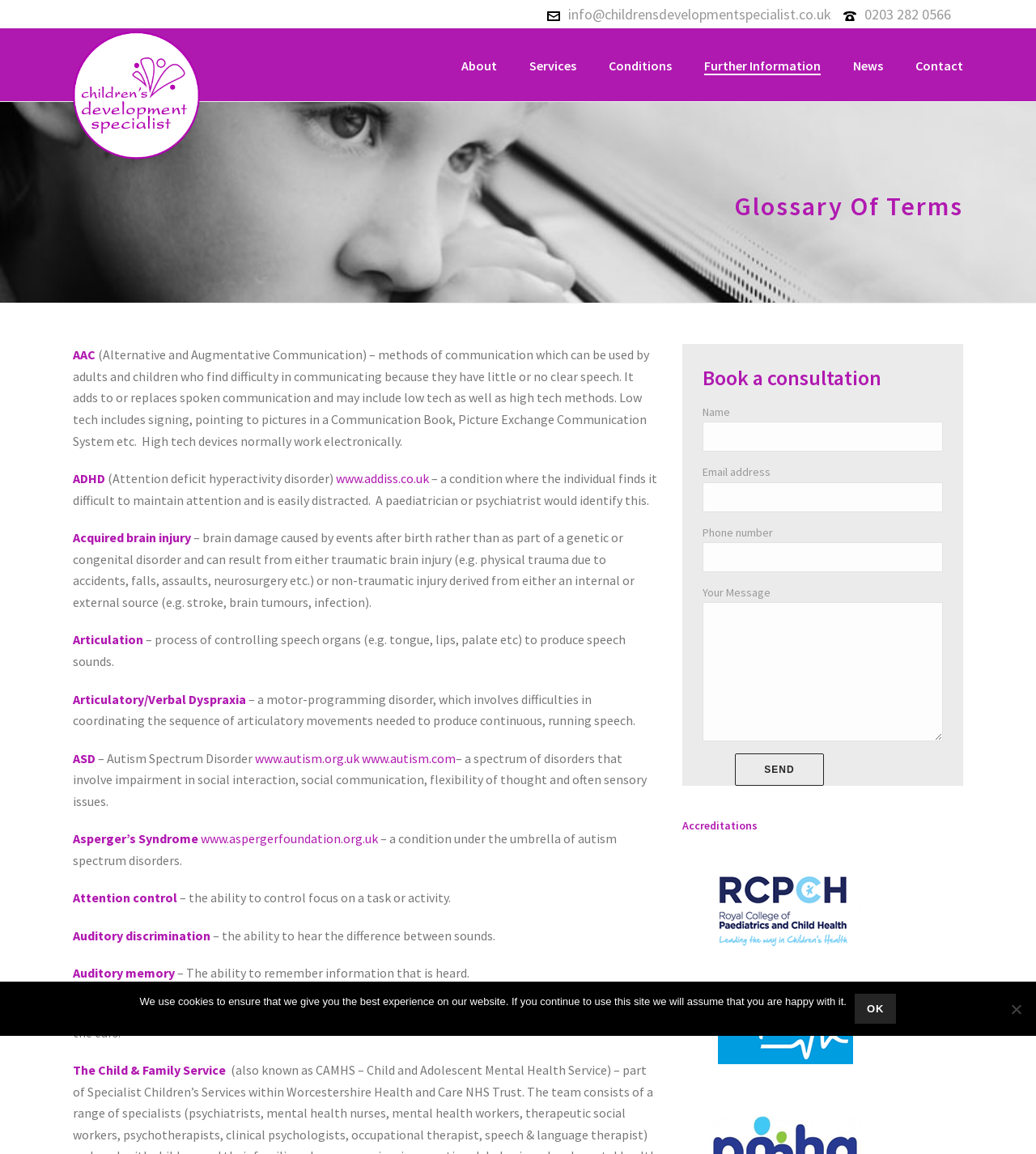Can you find the bounding box coordinates for the element that needs to be clicked to execute this instruction: "Click the '0203 282 0566' link"? The coordinates should be given as four float numbers between 0 and 1, i.e., [left, top, right, bottom].

[0.834, 0.004, 0.918, 0.02]